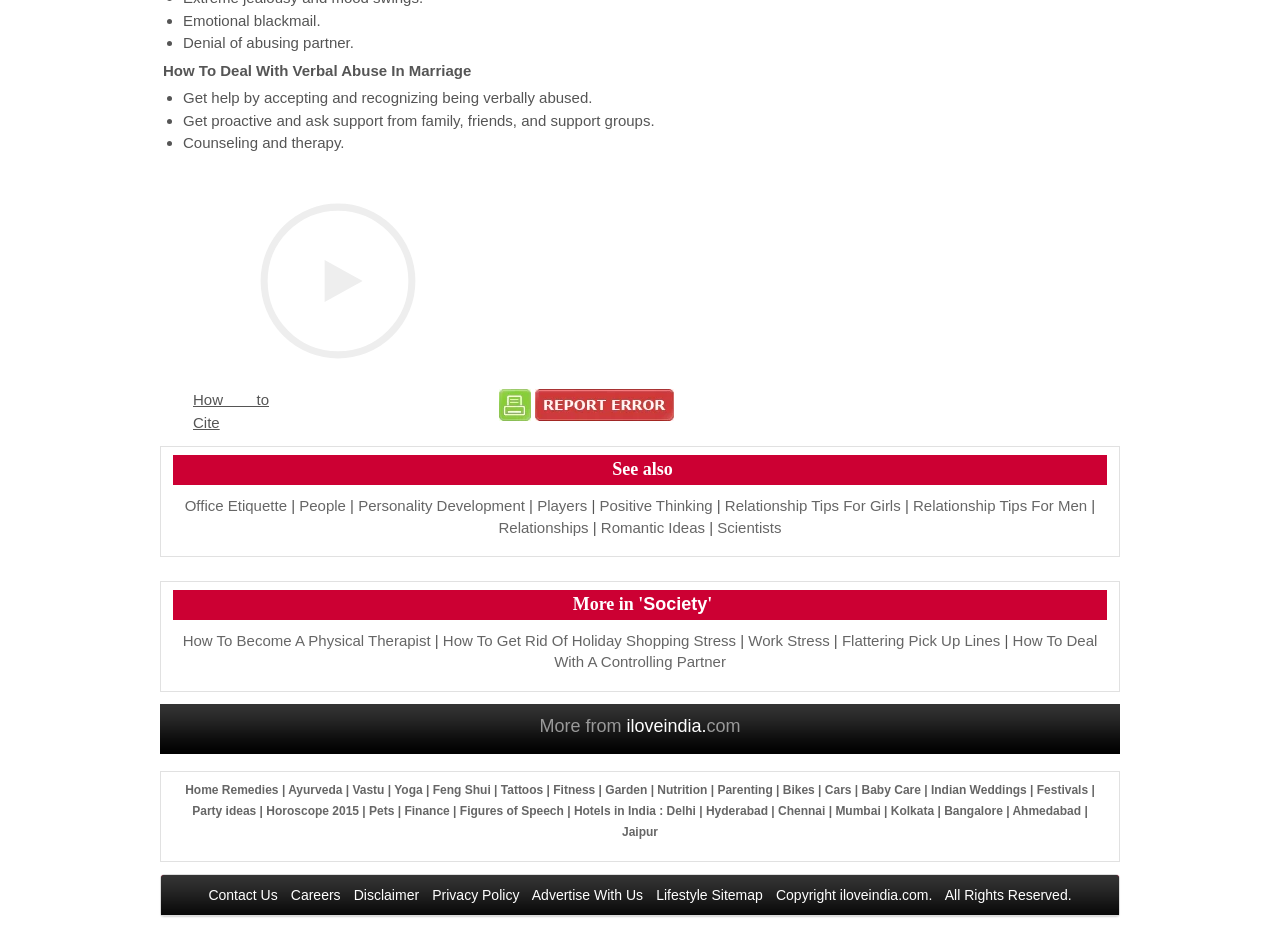Determine the bounding box for the UI element as described: "Flattering Pick Up Lines". The coordinates should be represented as four float numbers between 0 and 1, formatted as [left, top, right, bottom].

[0.658, 0.674, 0.781, 0.692]